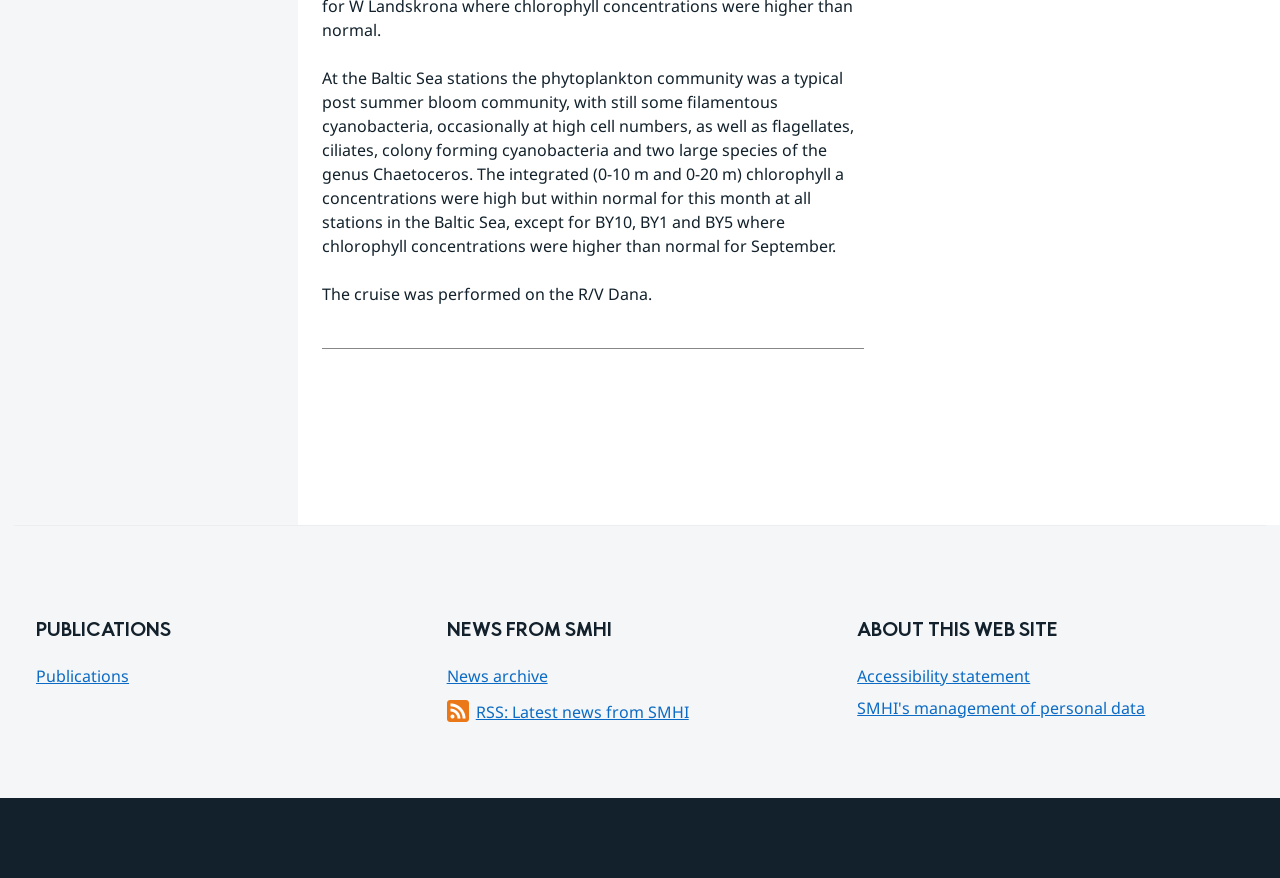Using the webpage screenshot, find the UI element described by Accessibility statement. Provide the bounding box coordinates in the format (top-left x, top-left y, bottom-right x, bottom-right y), ensuring all values are floating point numbers between 0 and 1.

[0.67, 0.756, 0.805, 0.783]